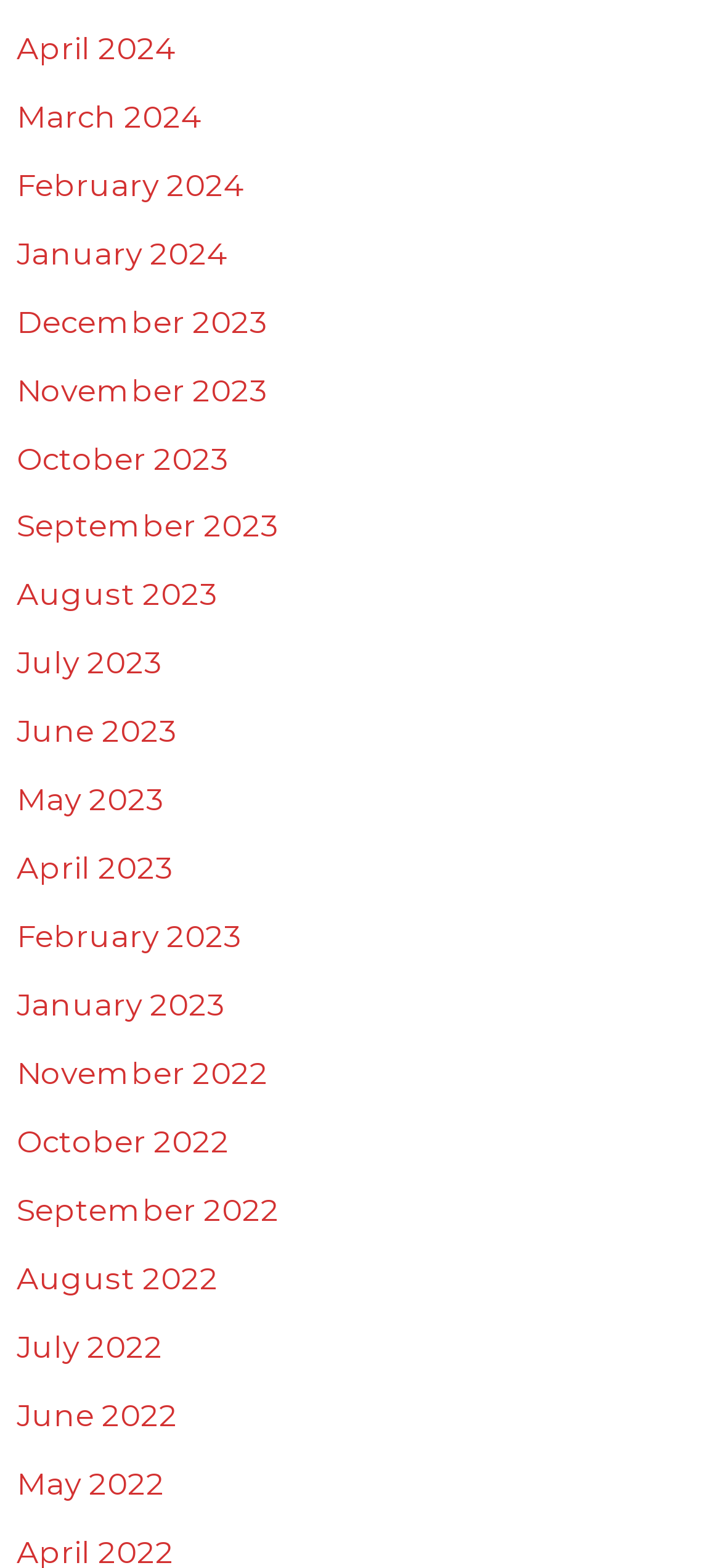Can you find the bounding box coordinates for the UI element given this description: "alt="Funsivly""? Provide the coordinates as four float numbers between 0 and 1: [left, top, right, bottom].

None